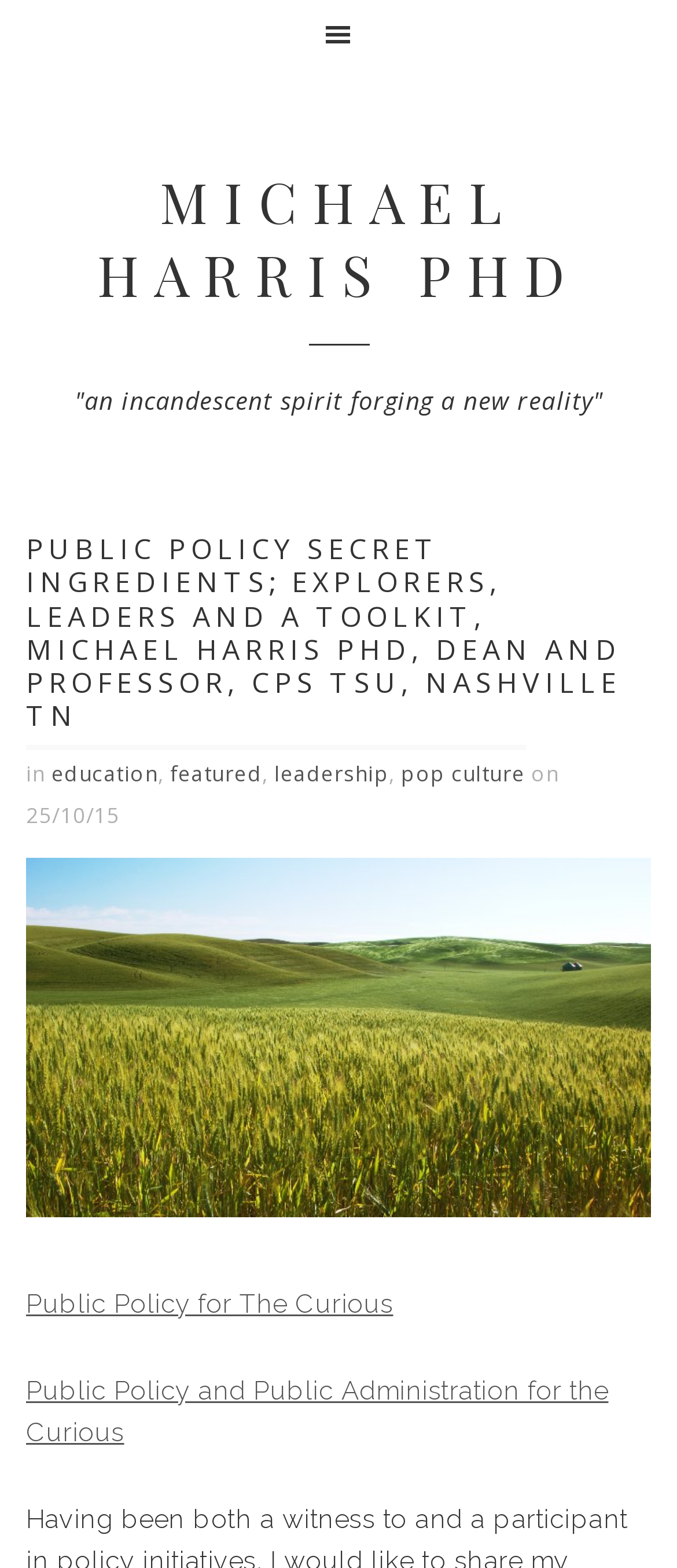Use a single word or phrase to answer the question: What are the categories of articles on this webpage?

education, featured, leadership, pop culture